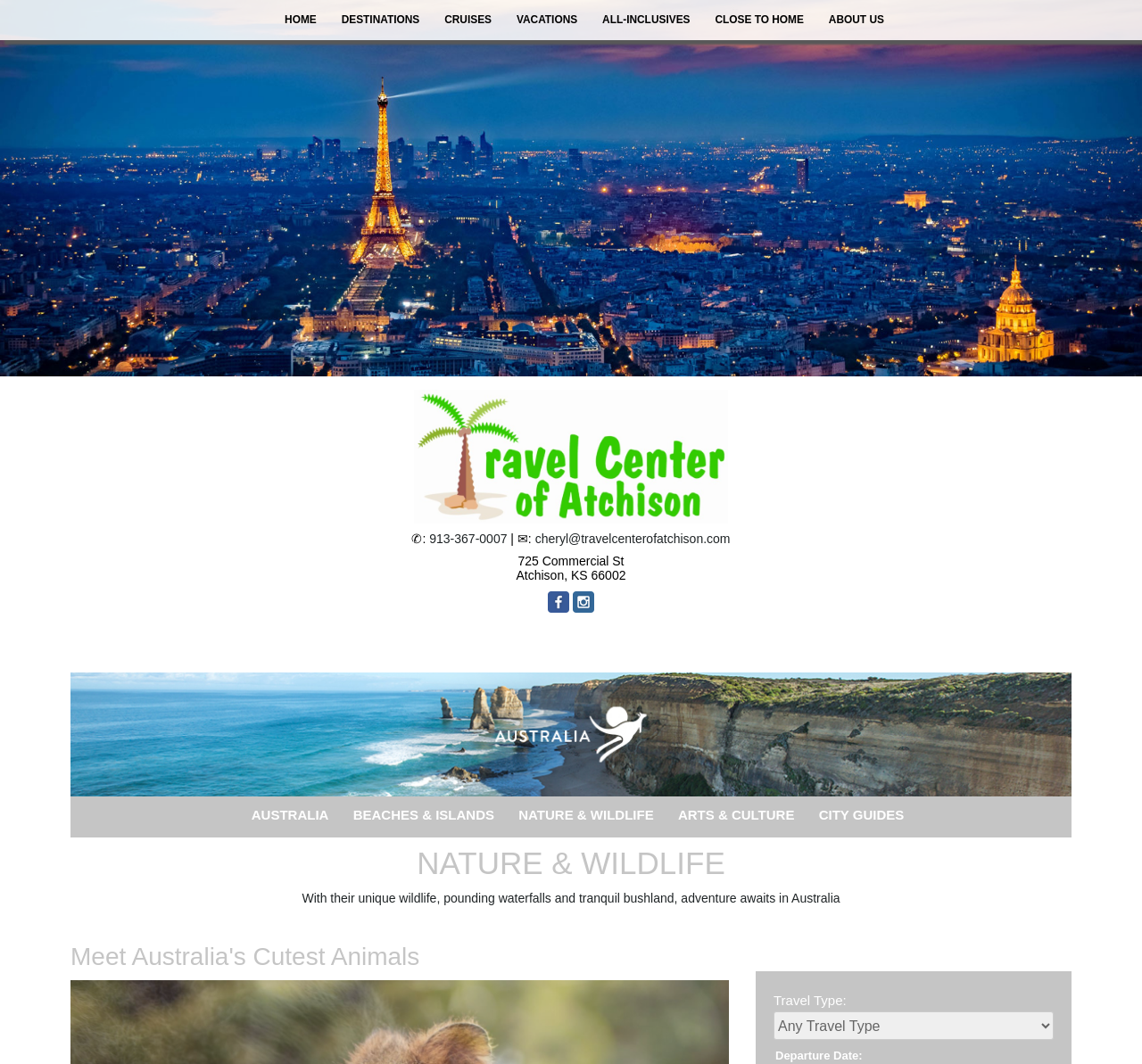What is the topic of the section that starts with 'Meet Australia's Cutest Animals'?
Using the details shown in the screenshot, provide a comprehensive answer to the question.

The section that starts with 'Meet Australia's Cutest Animals' is likely about the unique and cute animals that can be found in Australia, as indicated by the heading and the subsequent text describing the animals.